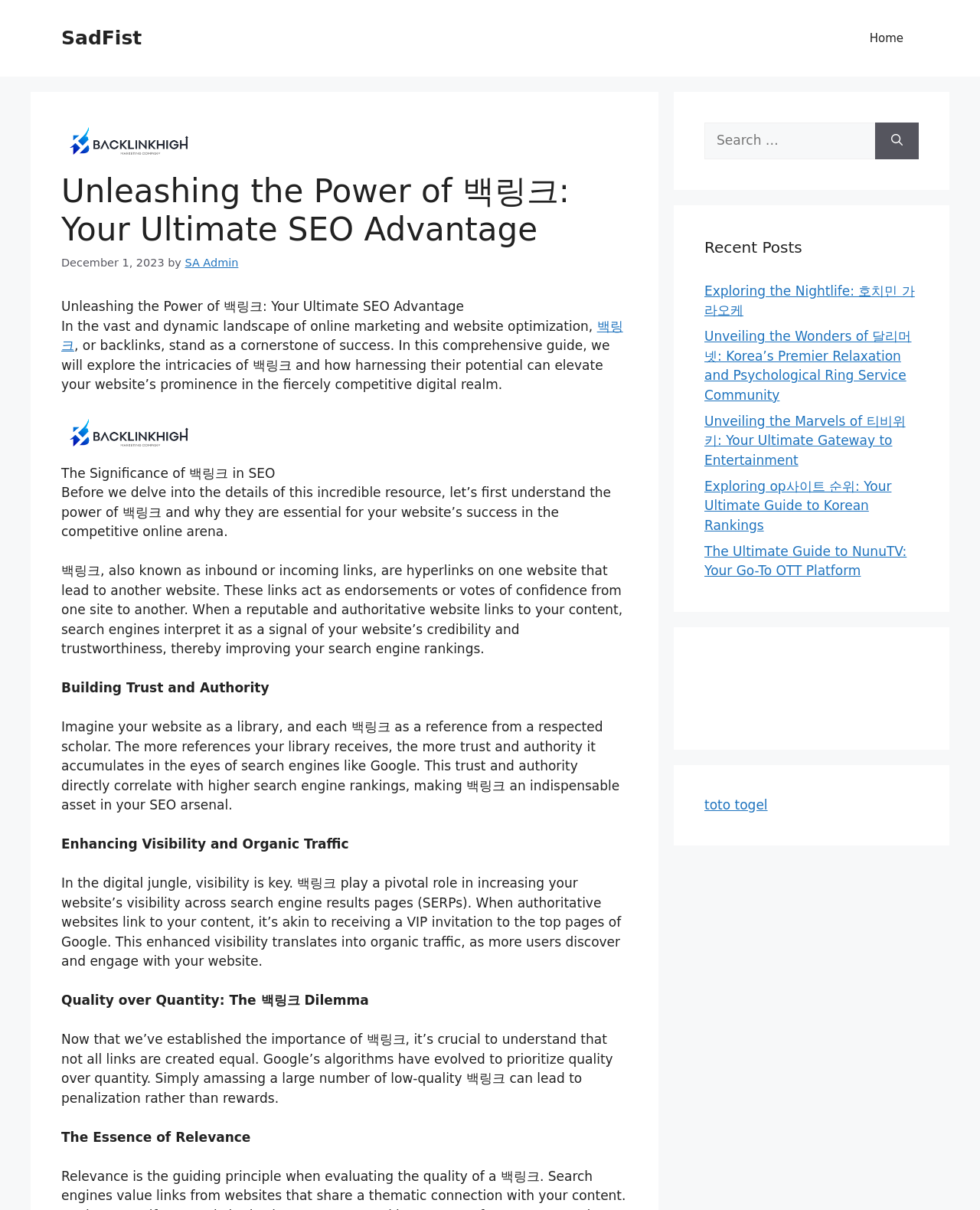Determine the bounding box coordinates of the area to click in order to meet this instruction: "Read the 'The Significance of 백링크 in SEO' article".

[0.062, 0.383, 0.641, 0.399]